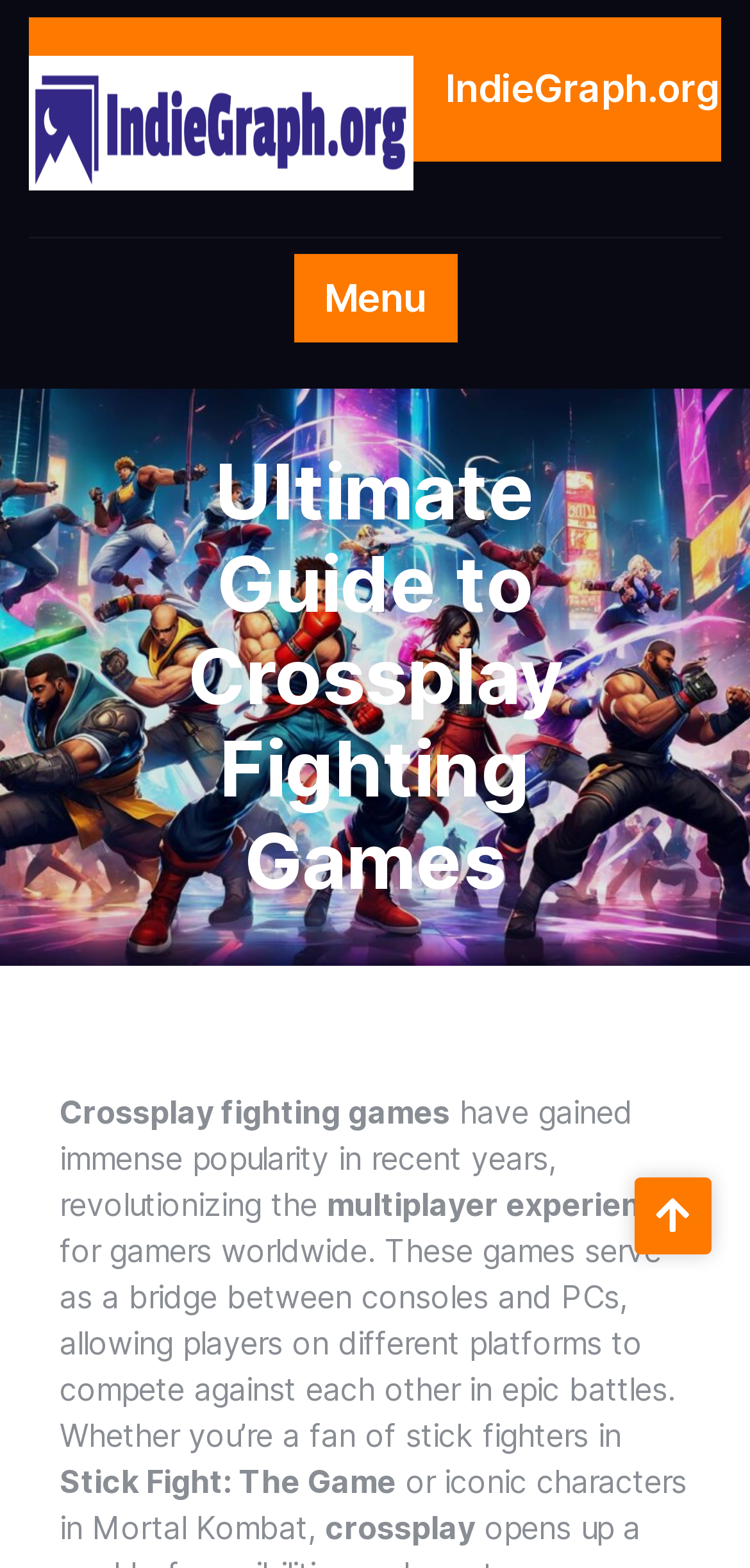Generate a comprehensive caption for the webpage you are viewing.

The webpage is an ultimate guide to crossplay fighting games, featuring a prominent image of crossplay fighting games at the top, spanning the entire width of the page. Below the image, there is a heading that reads "Ultimate Guide to Crossplay Fighting Games". 

On the top-left corner, there is a link to "IndieGraph.org" accompanied by an image of the same name. Another link to "IndieGraph.org" is located on the top-right corner. 

A button with no text is positioned in the middle of the page, slightly above the center. 

The main content of the page starts with a paragraph of text that reads "Crossplay fighting games have gained immense popularity in recent years, revolutionizing the multiplayer experience for gamers worldwide. These games serve as a bridge between consoles and PCs, allowing players on different platforms to compete against each other in epic battles." 

Below this paragraph, there is a mention of "Stick Fight: The Game" and "Mortal Kombat" as examples of crossplay fighting games. The text also highlights the importance of "crossplay" in these games. 

On the right side of the "crossplay" text, there is a small icon represented by "\uf062".